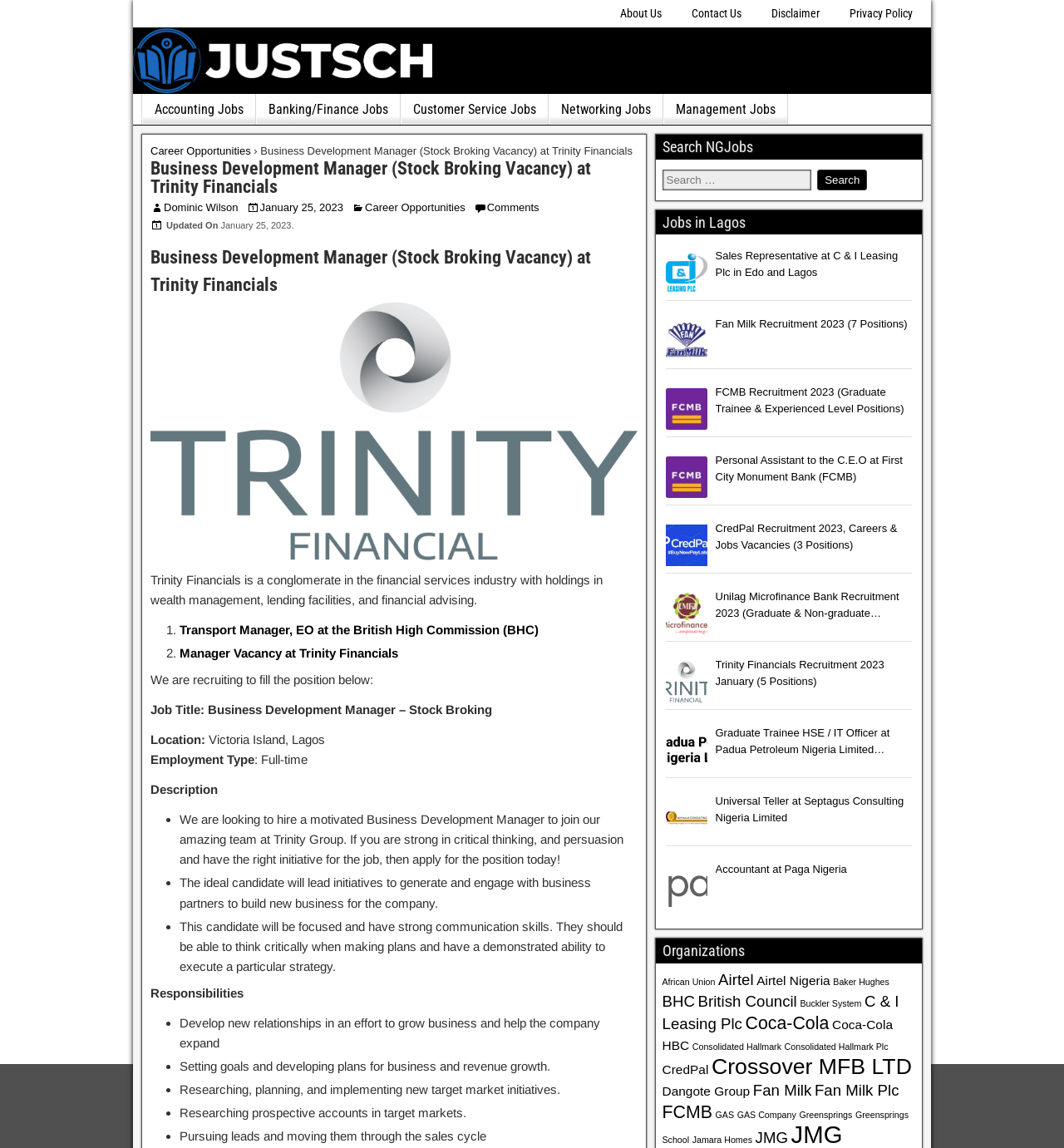Provide a one-word or short-phrase response to the question:
How many job vacancies are listed on the webpage?

More than 10